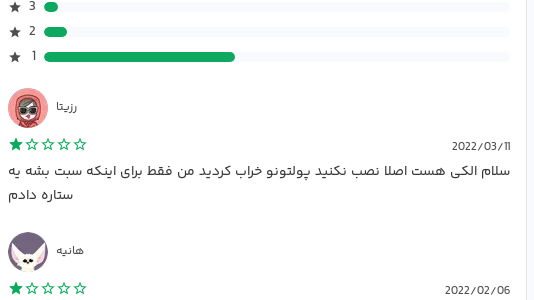Present an elaborate depiction of the scene captured in the image.

The image displays user reviews for a cartoon photo editing application, showcasing the feedback from two users. The first review, dated March 11, 2022, is from a user named Rezita, who expresses dissatisfaction with the app, indicating that it failed to meet expectations and criticizes its performance by referring to it as "bad." She rates it with three stars. The second review, dated February 6, 2022, is from a user named Haniya, who also gives a rating of three stars but does not provide specific comments in the visible portion. Both reviews illustrate a mixed reaction to the application, reflecting user experiences that may influence potential downloads. The star ratings are visually represented, highlighting user engagement and sentiment towards the app.